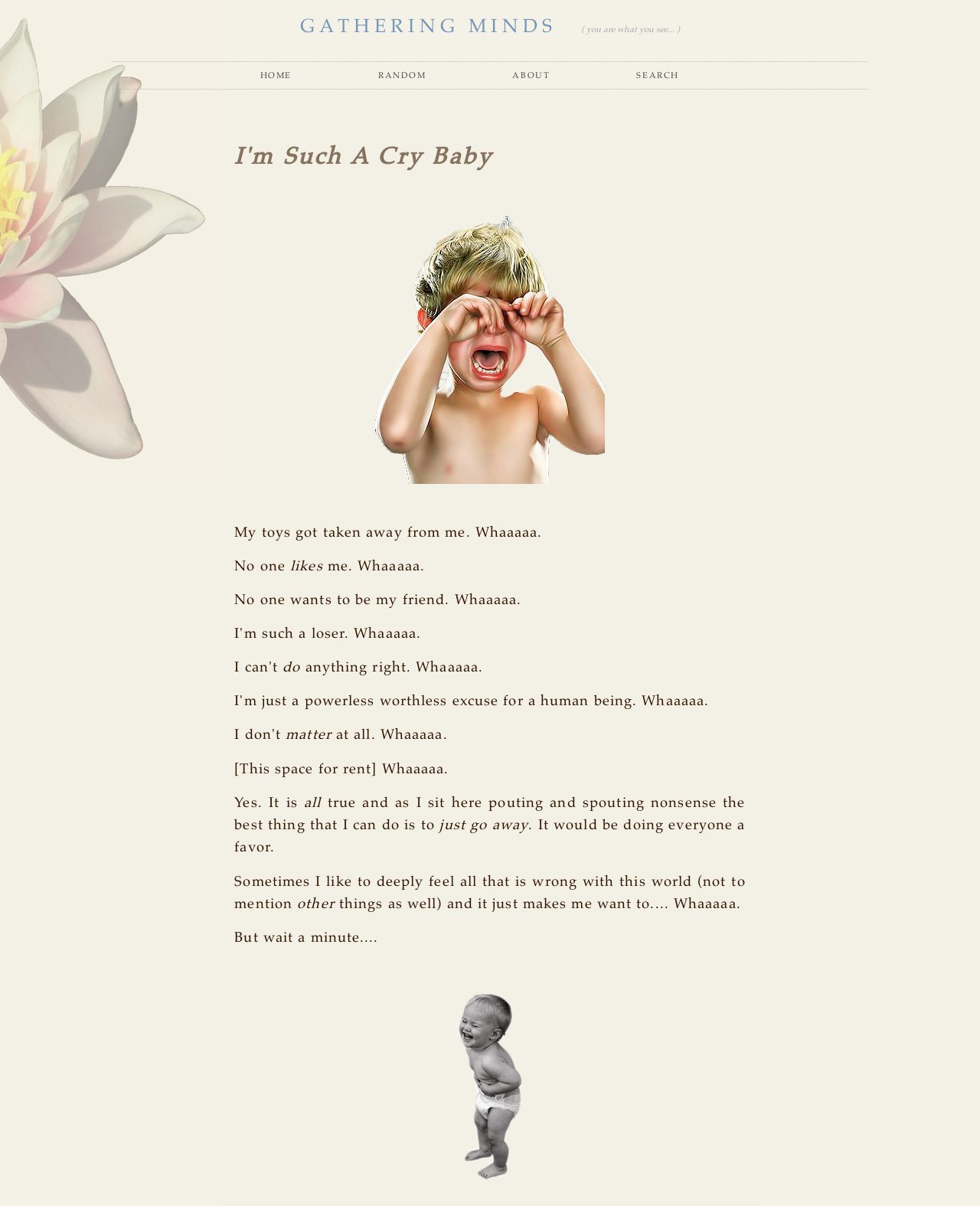Respond with a single word or phrase to the following question:
What is the author's response to feeling wronged?

Wanting to cry